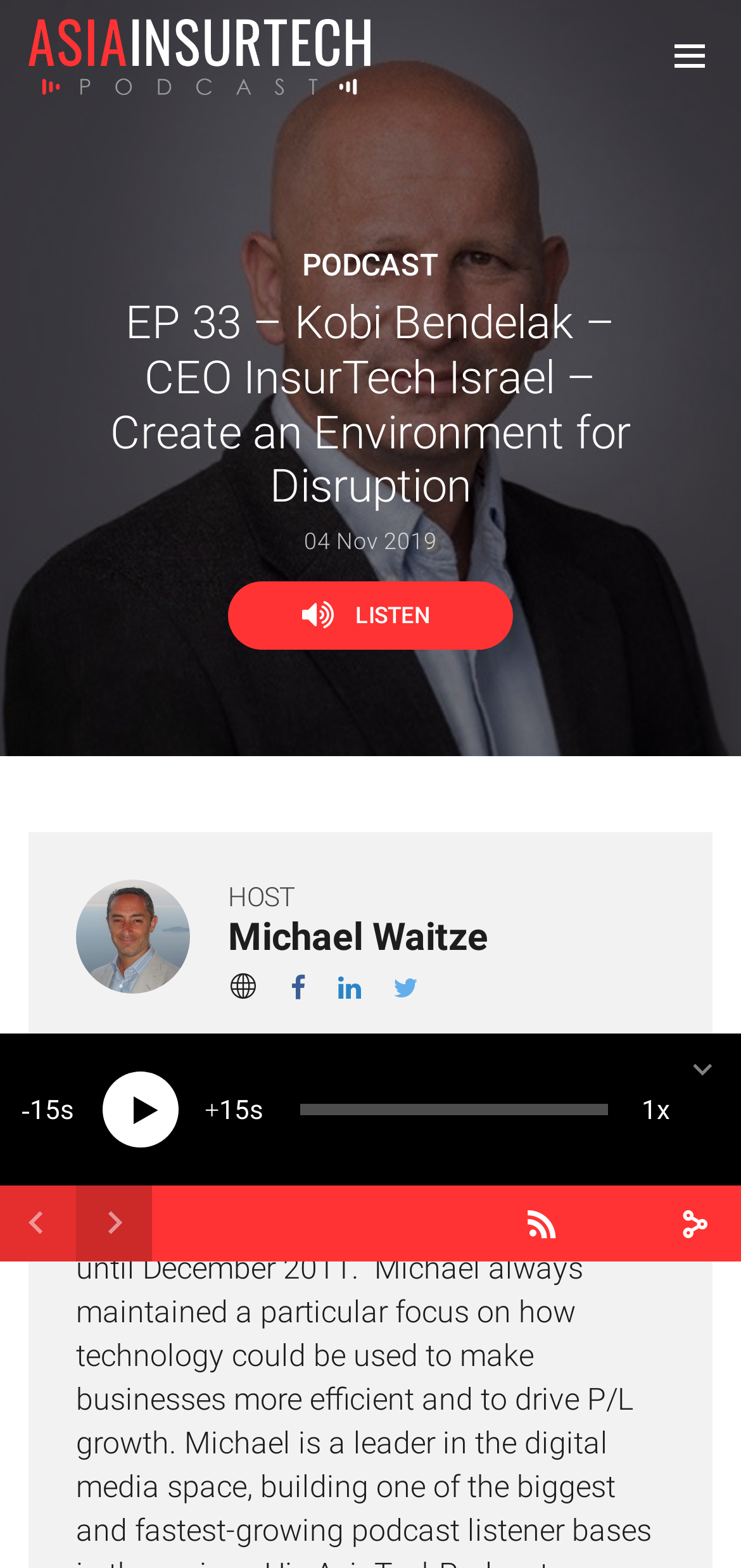Locate the bounding box coordinates of the area to click to fulfill this instruction: "Share the podcast". The bounding box should be presented as four float numbers between 0 and 1, in the order [left, top, right, bottom].

[0.872, 0.75, 1.0, 0.811]